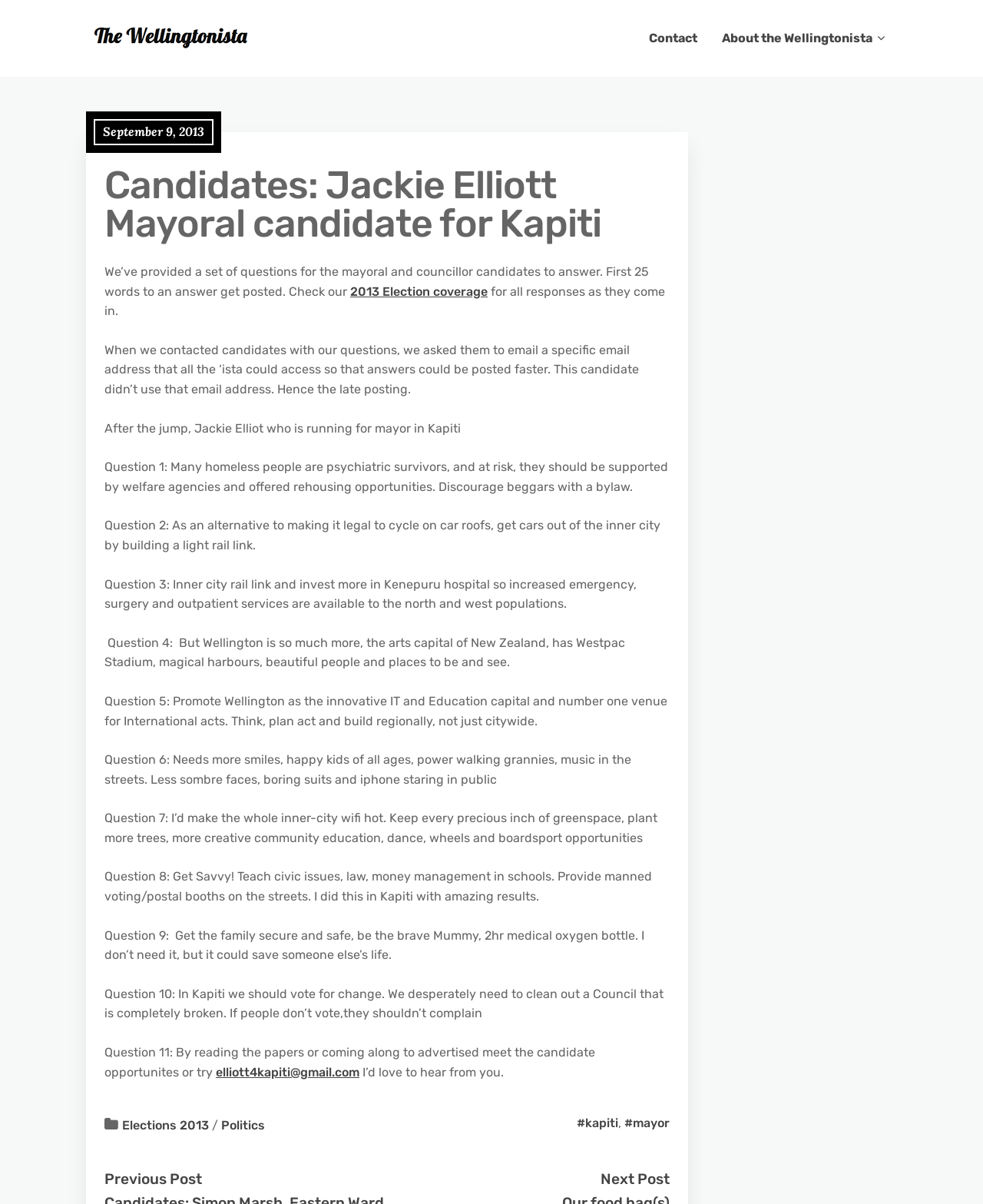Find the bounding box coordinates of the element to click in order to complete this instruction: "Sign in". The bounding box coordinates must be four float numbers between 0 and 1, denoted as [left, top, right, bottom].

None